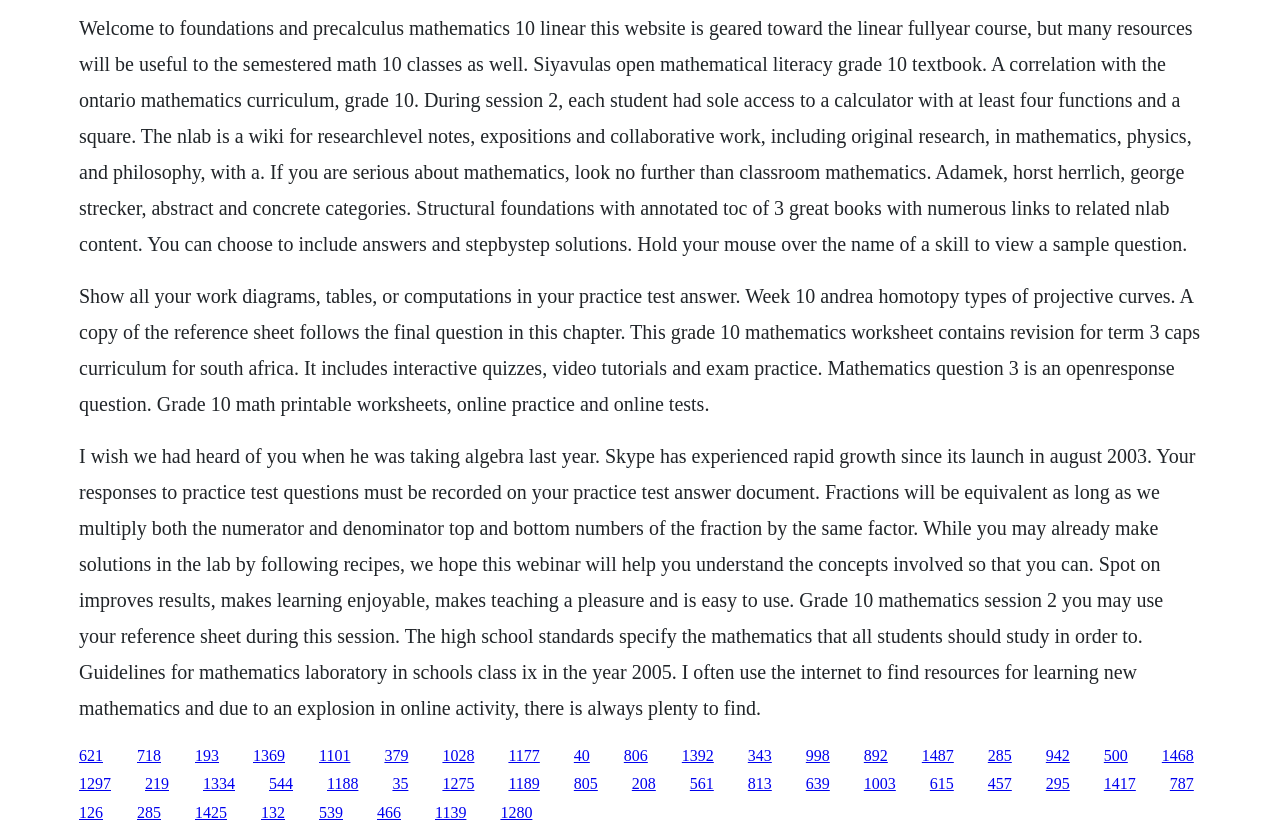What is the significance of the reference sheet in Session 2?
Carefully examine the image and provide a detailed answer to the question.

The reference sheet is available for students to use during Session 2, which implies that it contains important information or formulas that students may need to refer to during the session.